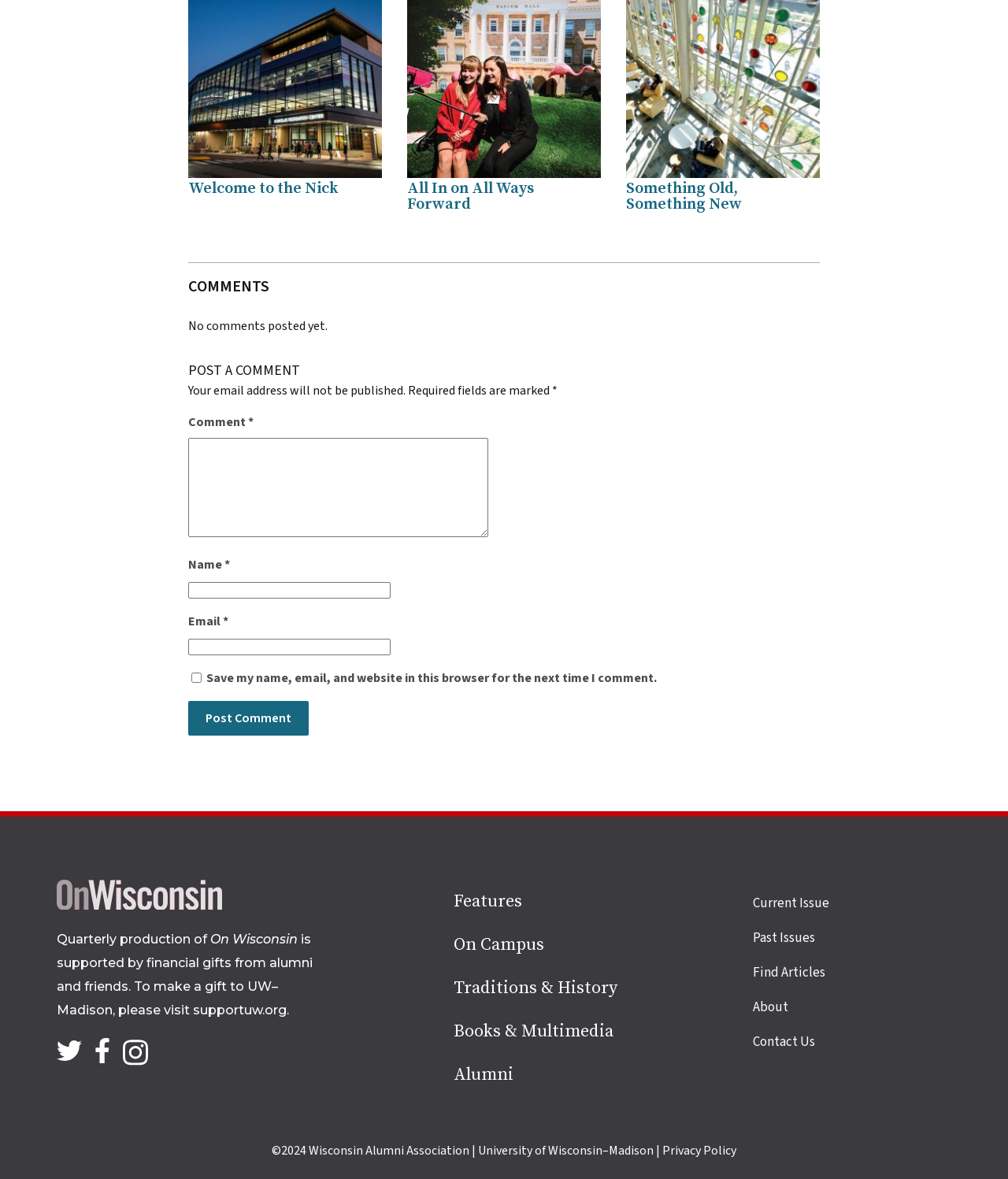Please identify the bounding box coordinates of where to click in order to follow the instruction: "Follow us on Twitter".

[0.056, 0.881, 0.081, 0.902]